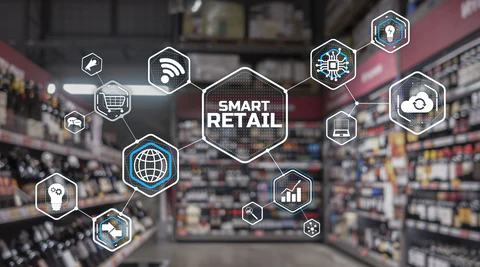Give a one-word or one-phrase response to the question: 
What does the background of the image depict?

Liquor store aisle